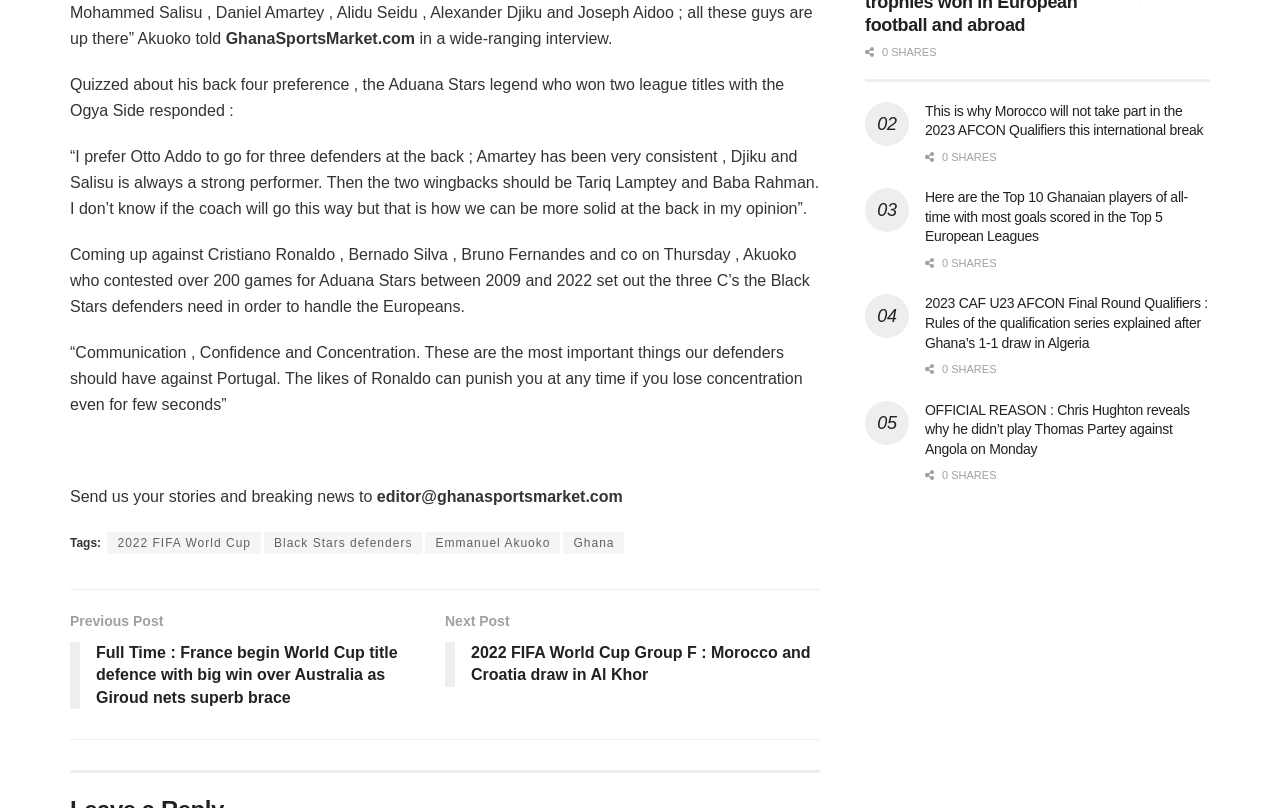How many defenders does Emmanuel Akuoko suggest for the Black Stars?
Make sure to answer the question with a detailed and comprehensive explanation.

According to the article, Emmanuel Akuoko suggests that the Black Stars should play with three defenders at the back, and mentions Amartey, Djiku, and Salisu as his preferred choices.